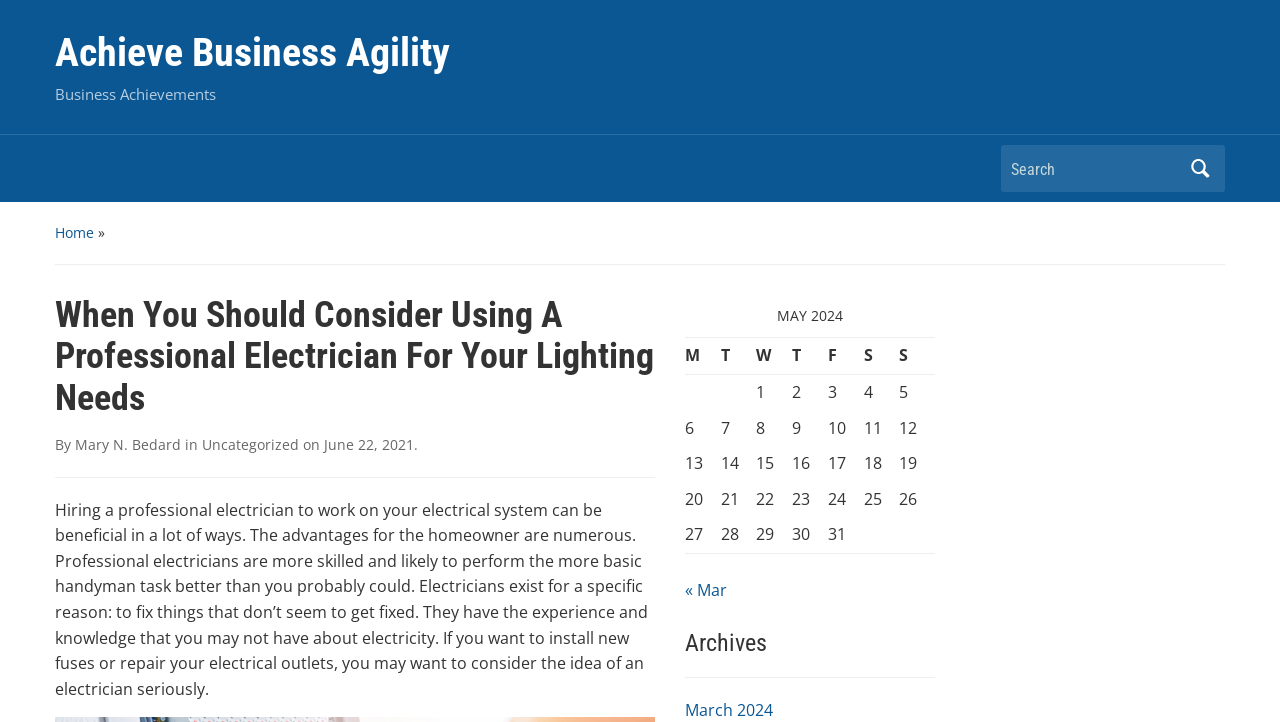What is the date of the article?
Give a single word or phrase answer based on the content of the image.

June 22, 2021